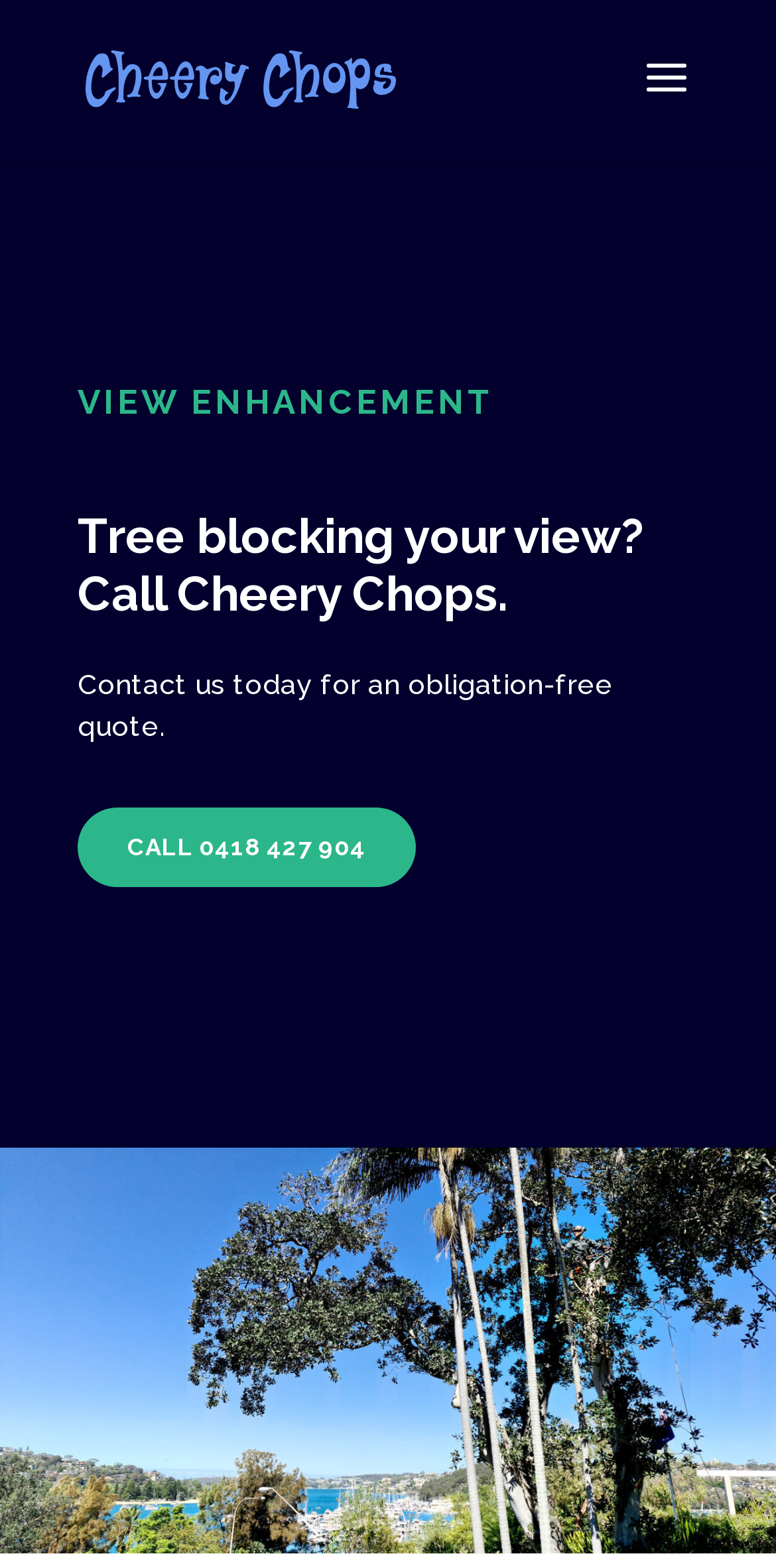Generate a comprehensive caption for the webpage you are viewing.

The webpage is about Cheery Chops, a company that specializes in tree removal, pruning, and land clearing. At the top-left corner, there is a link and an image, both labeled as "Cheery Chops", which likely serve as the company's logo. 

Below the logo, there is a search bar that spans across the top of the page. Underneath the search bar, there are three headings. The first heading, "VIEW ENHANCEMENT", is followed by a more descriptive heading, "Tree blocking your view? Call Cheery Chops." 

Below these headings, there is a paragraph of text that encourages visitors to contact the company for an obligation-free quote. Next to this text, there is a call-to-action link with the company's phone number, "0418 427 904 5". 

At the bottom of the page, there is a large image that takes up the entire width of the page, likely a background image or a visual element that adds to the overall aesthetic of the webpage.